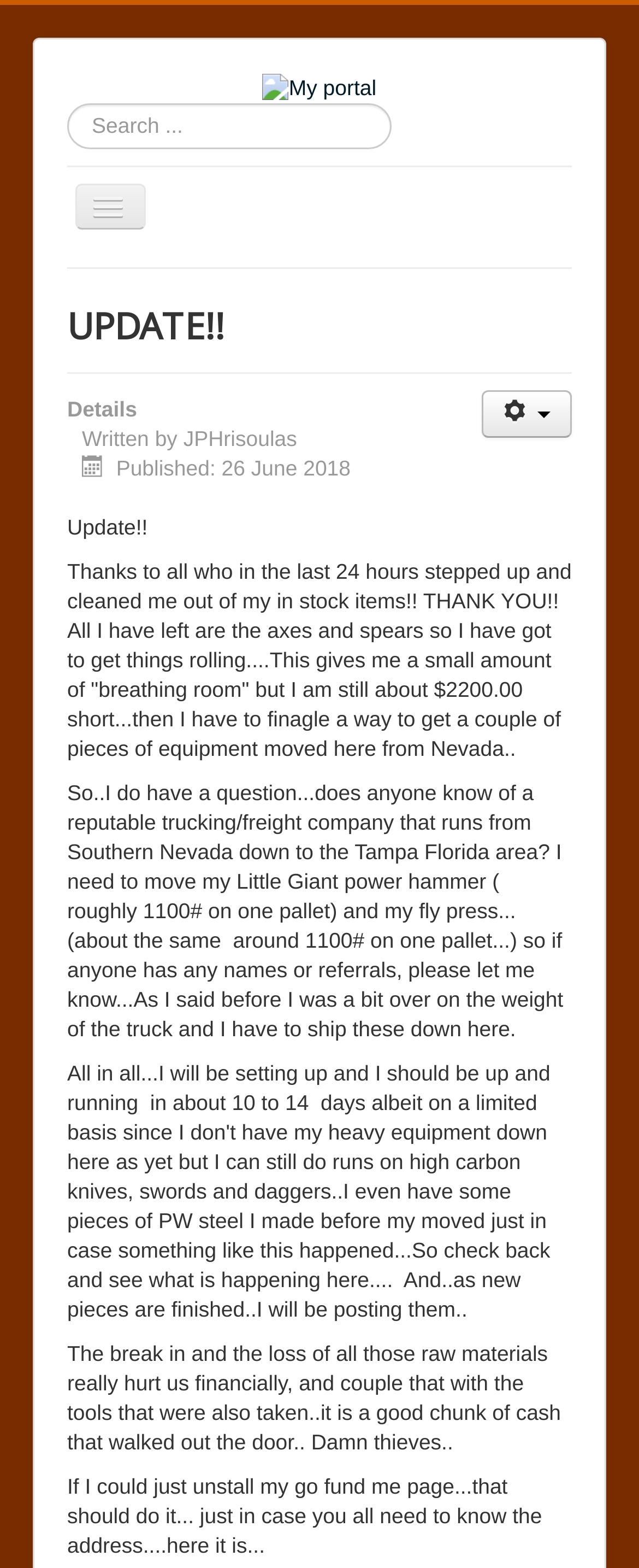Please predict the bounding box coordinates (top-left x, top-left y, bottom-right x, bottom-right y) for the UI element in the screenshot that fits the description: parent_node: Search ...

[0.105, 0.046, 0.895, 0.065]